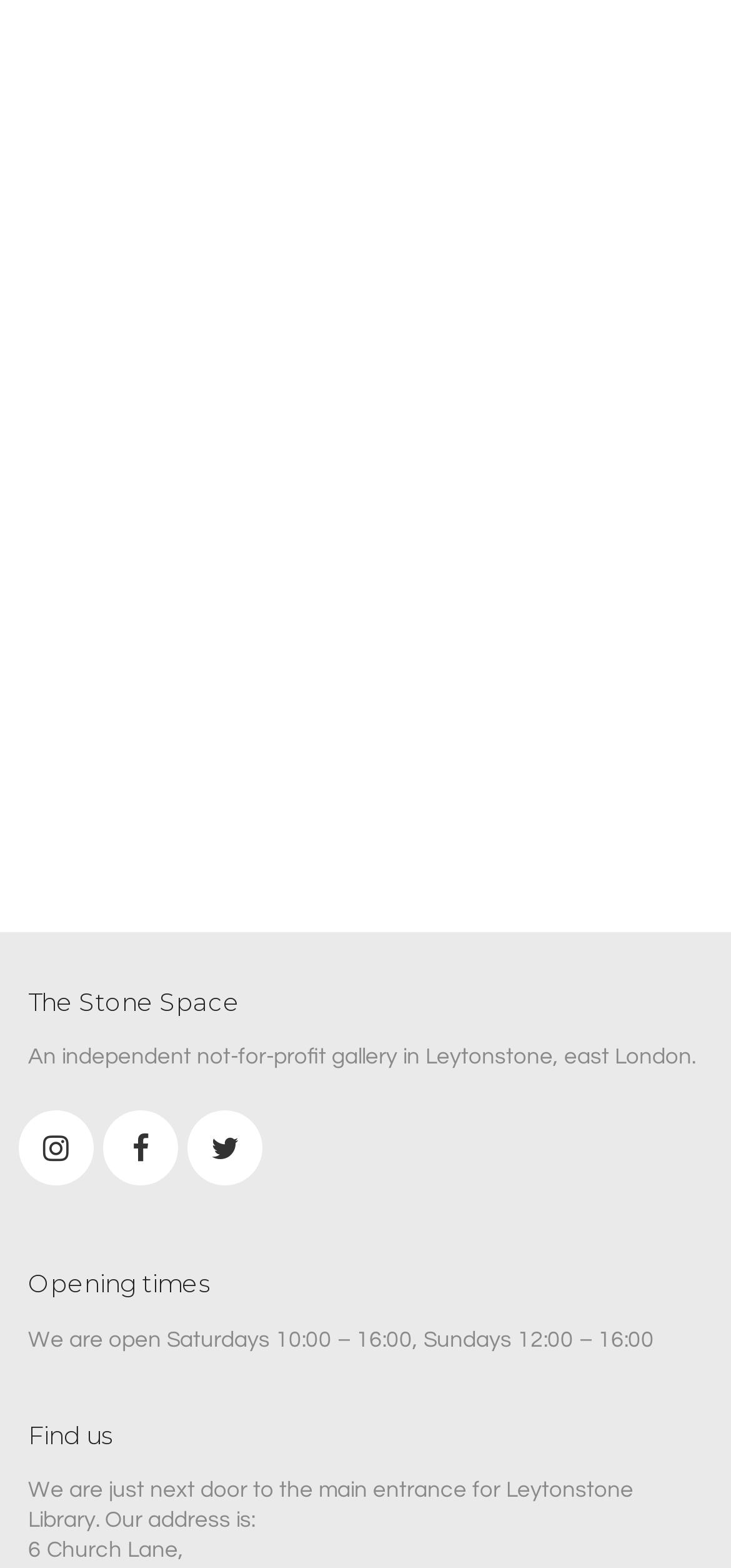What is the street address of The Stone Space?
Look at the screenshot and give a one-word or phrase answer.

6 Church Lane